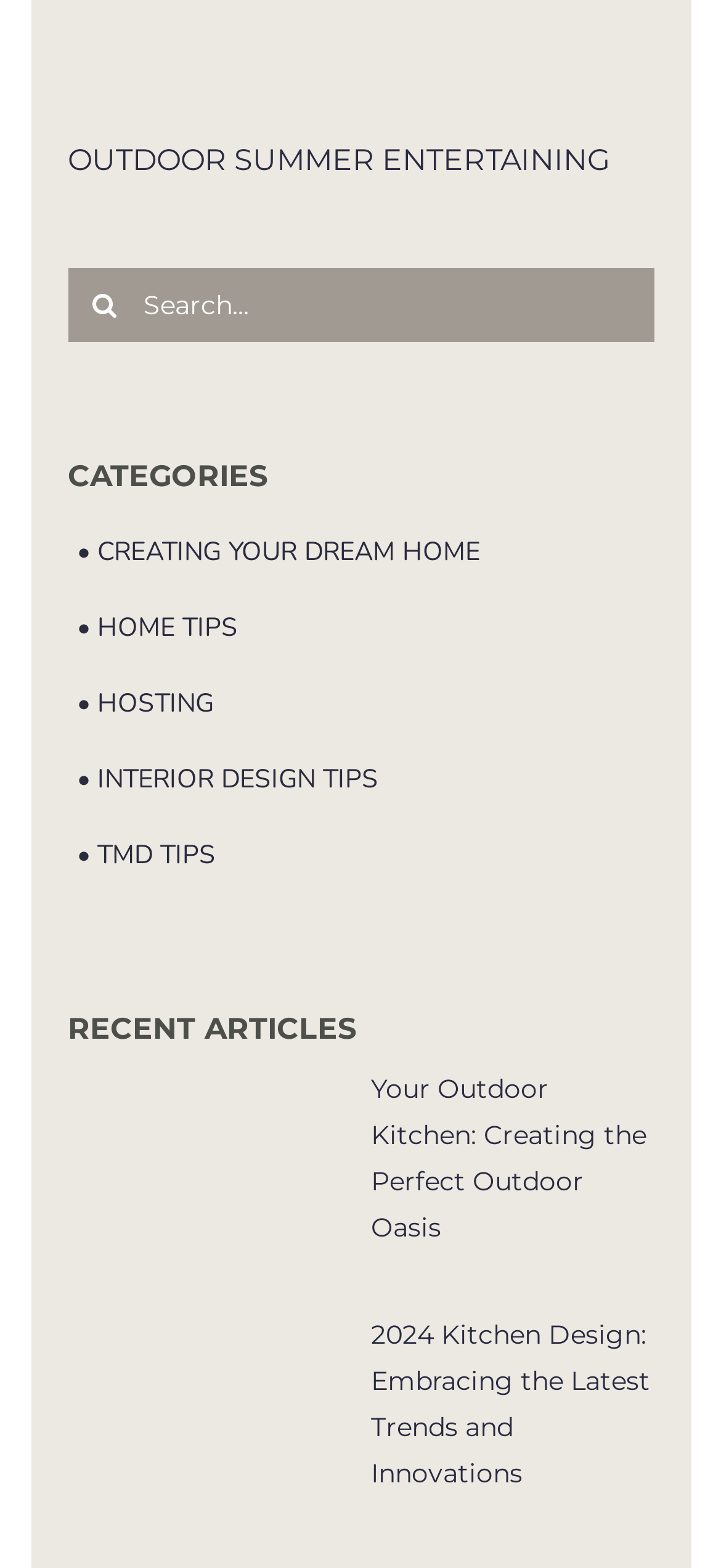Please specify the bounding box coordinates of the area that should be clicked to accomplish the following instruction: "Read article about creating the perfect outdoor oasis". The coordinates should consist of four float numbers between 0 and 1, i.e., [left, top, right, bottom].

[0.094, 0.68, 0.463, 0.807]